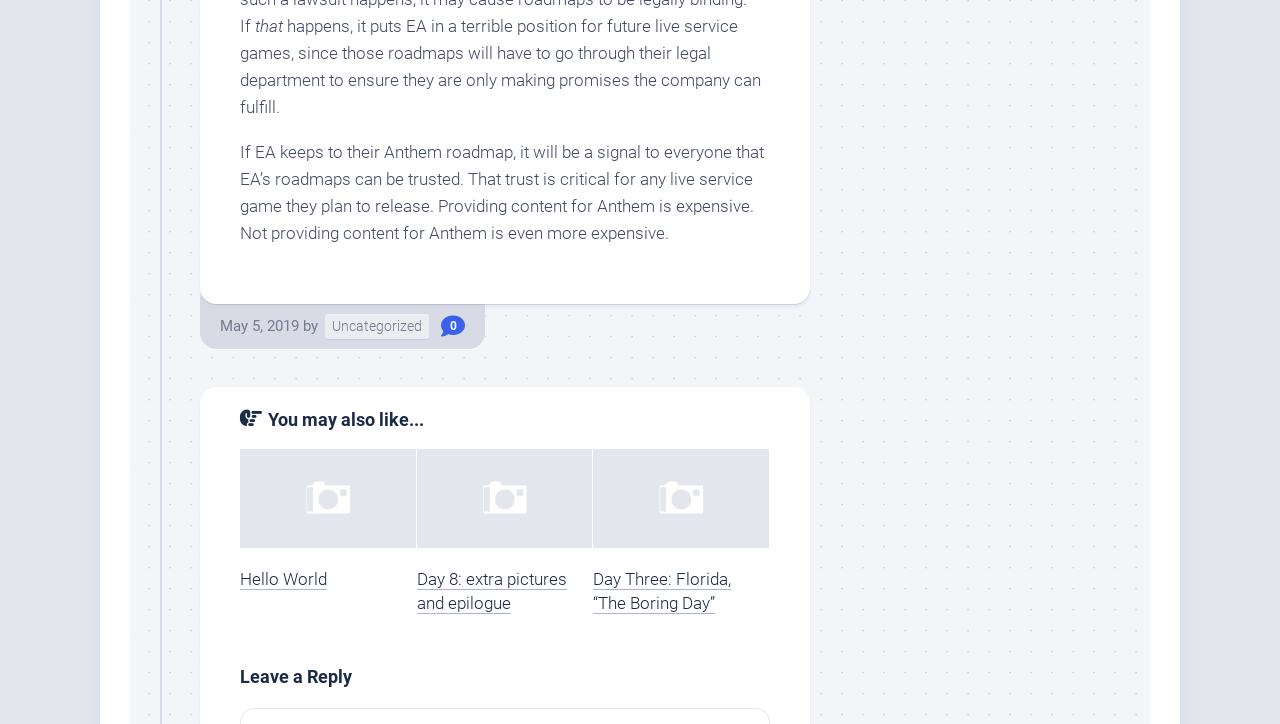Determine the bounding box coordinates of the clickable region to follow the instruction: "leave a reply".

[0.188, 0.919, 0.602, 0.95]